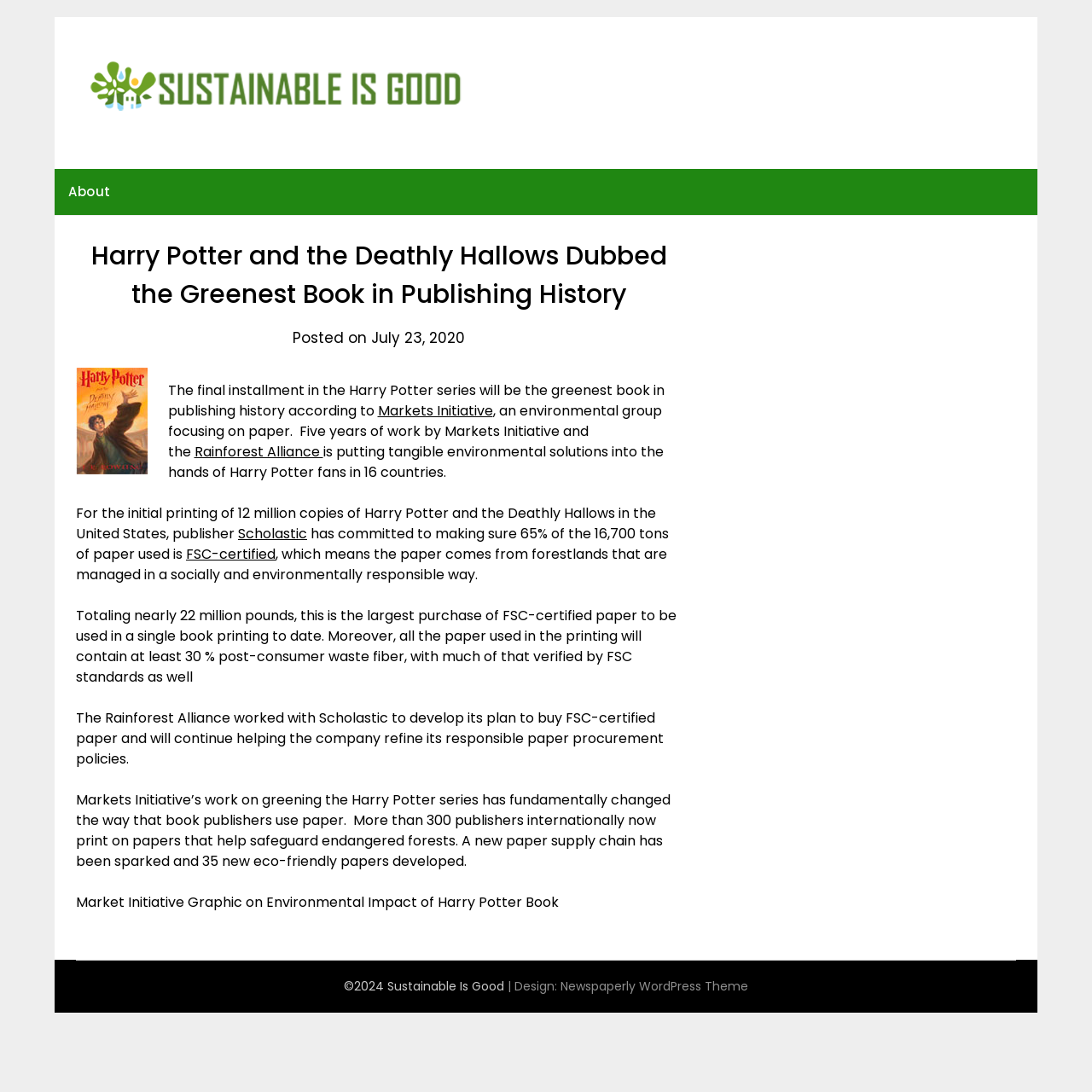Please analyze the image and give a detailed answer to the question:
What is the name of the publisher mentioned?

The answer can be found in the article section of the webpage, where it is mentioned that 'publisher Scholastic has committed to making sure 65% of the 16,700 tons of paper used is FSC-certified'.